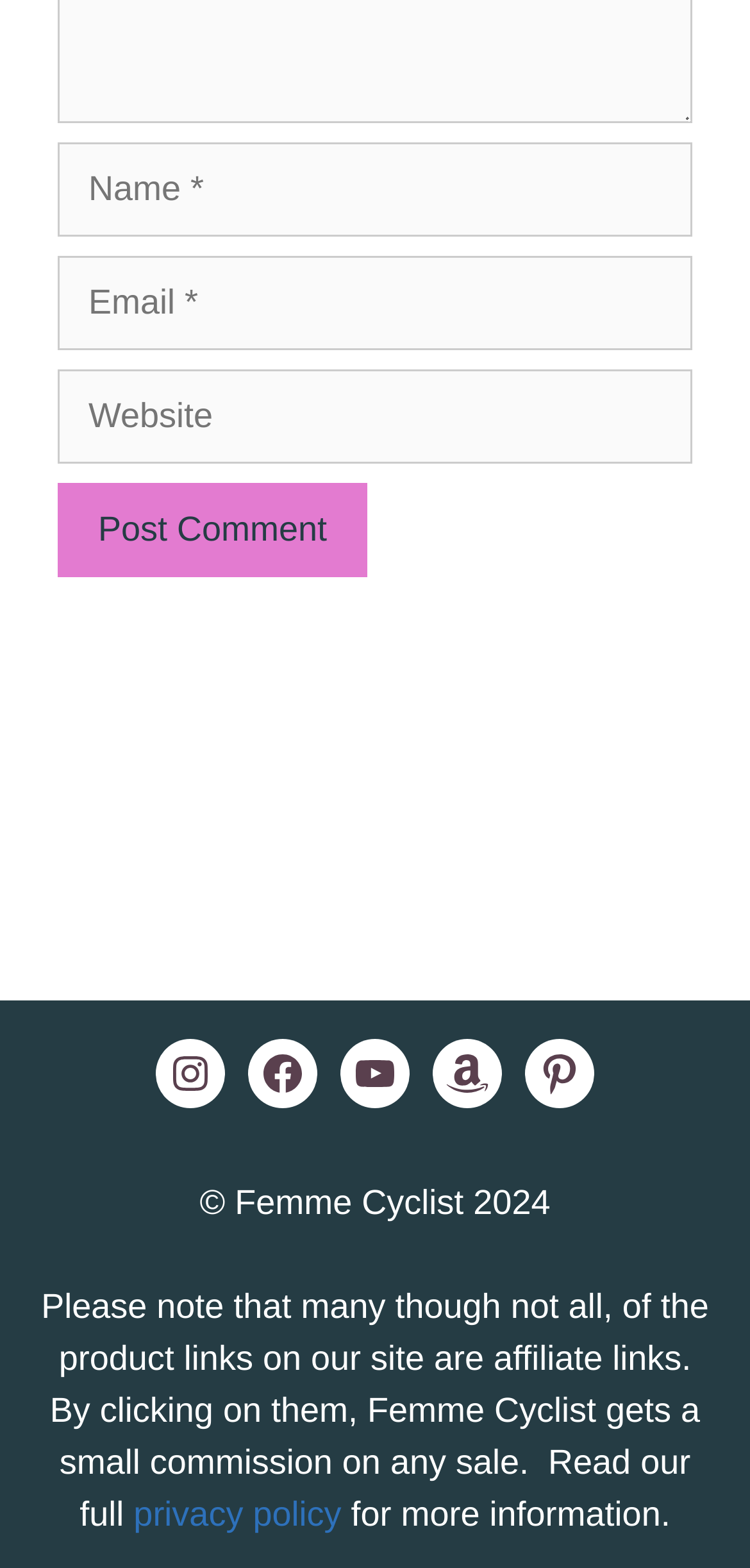Please provide the bounding box coordinates for the element that needs to be clicked to perform the instruction: "Read the privacy policy". The coordinates must consist of four float numbers between 0 and 1, formatted as [left, top, right, bottom].

[0.178, 0.953, 0.455, 0.978]